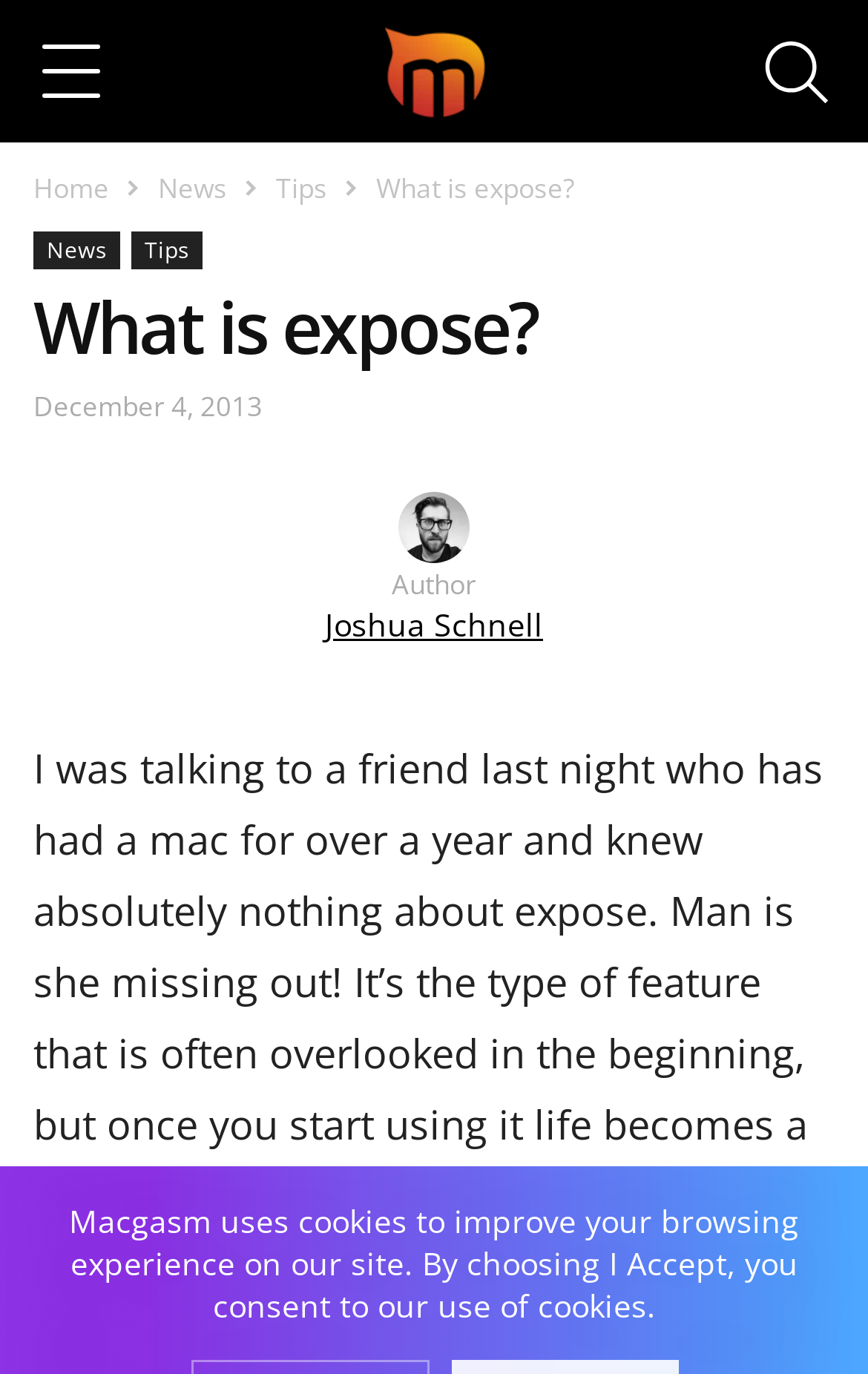Please provide a short answer using a single word or phrase for the question:
What is the date of the article?

December 4, 2013